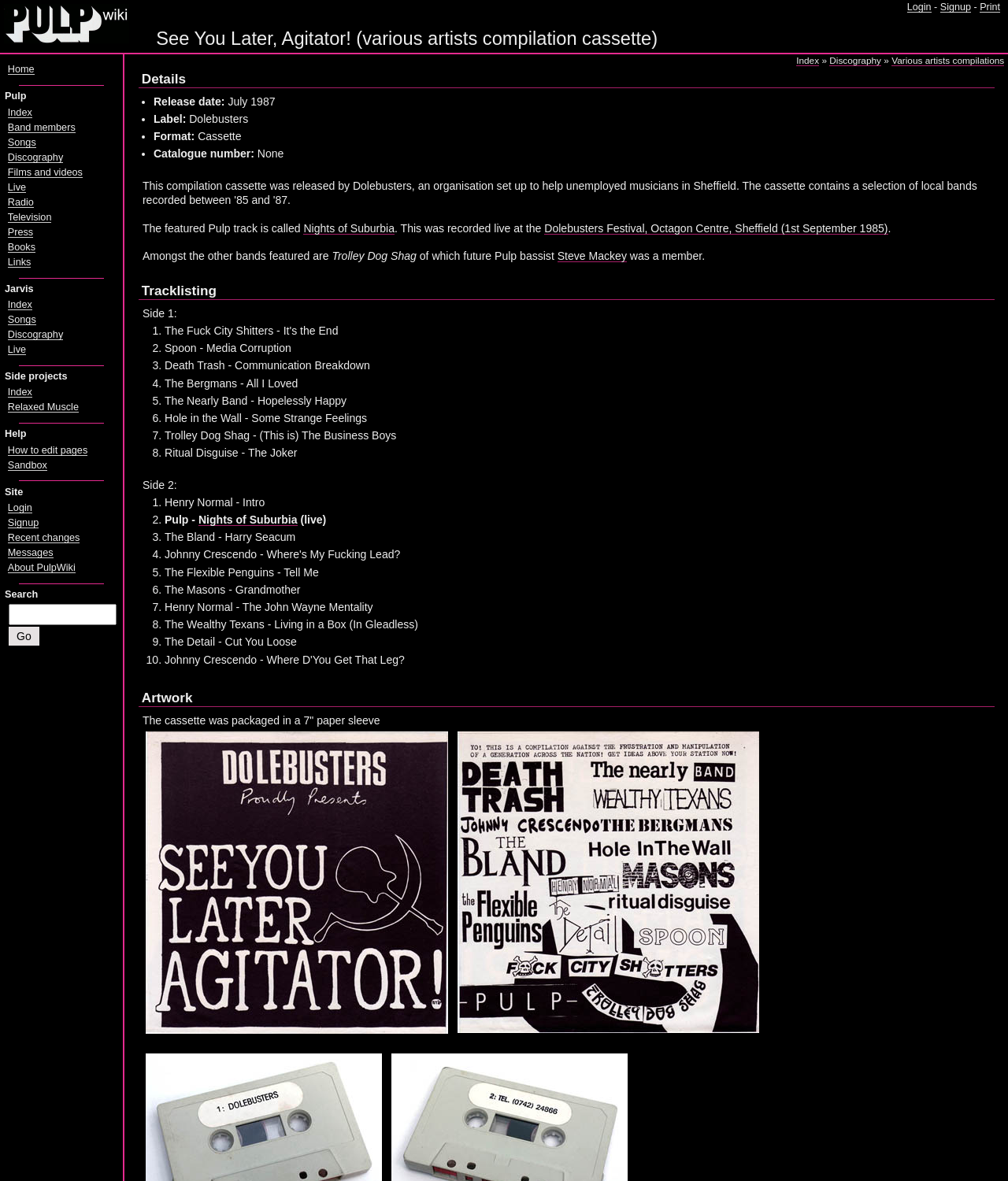Give a one-word or short-phrase answer to the following question: 
What is the name of the Pulp track on the compilation cassette?

Nights of Suburbia